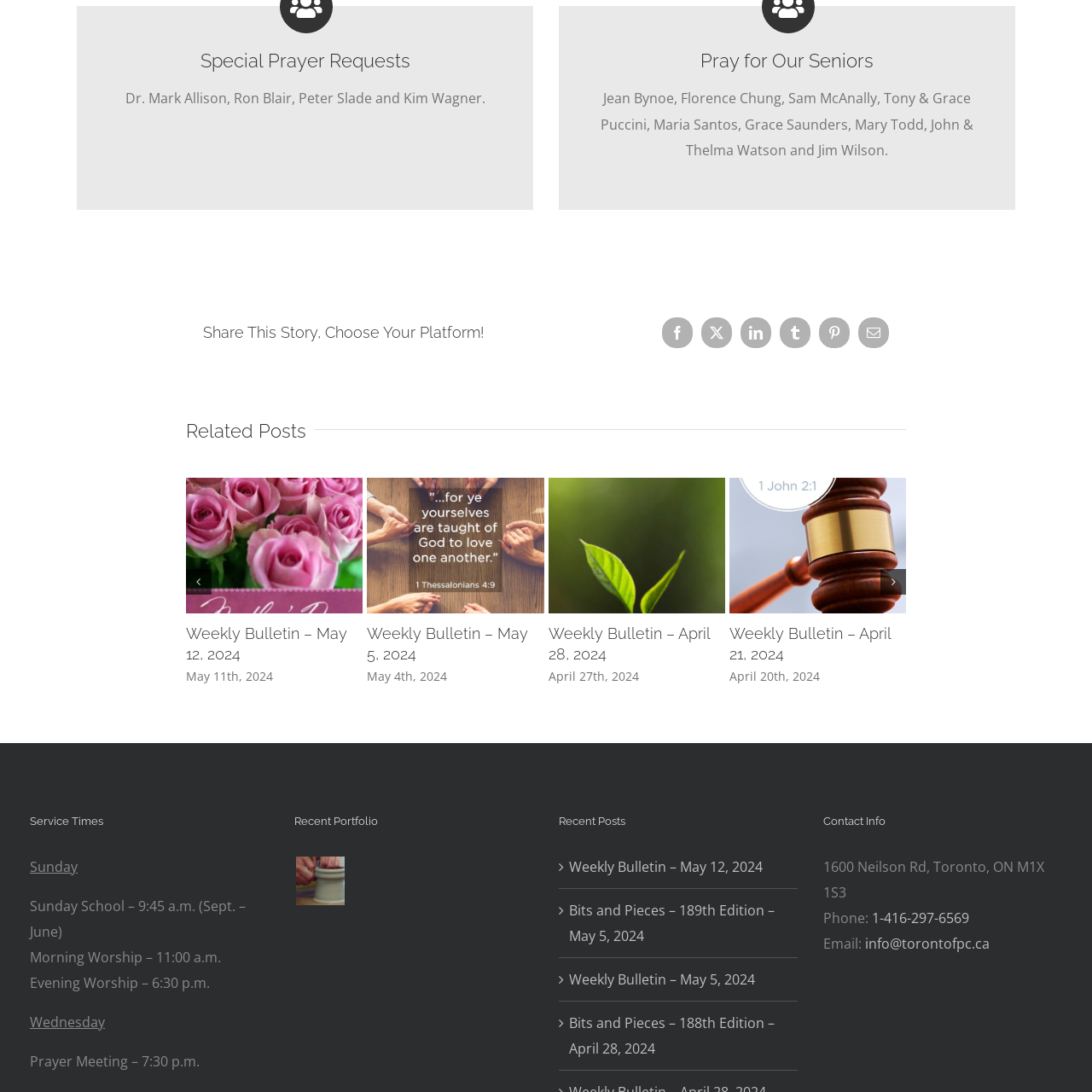Elaborate on all the details and elements present in the red-outlined area of the image.

The image features a stylized graphic representing the "Weekly Bulletin – February 25, 2024." This bulletin serves as an important communication tool for a community, likely detailing announcements, events, and prayer requests relevant to its members. The design is simple yet effective, allowing easy recognition and access to vital information. This particular bulletin likely includes various updates and highlights for that week, focusing on community engagement and spiritual support.